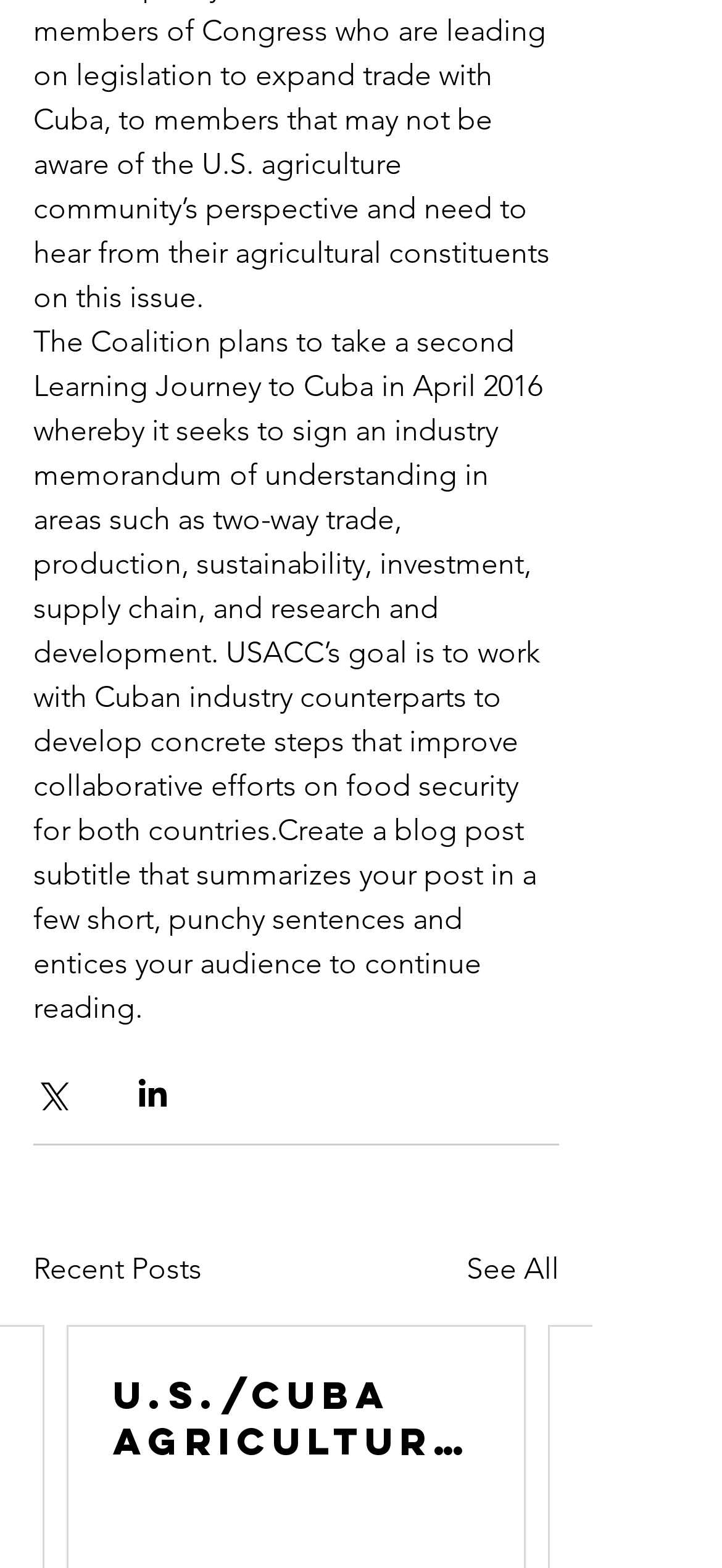Locate the bounding box coordinates for the element described below: "2022 in Review". The coordinates must be four float values between 0 and 1, formatted as [left, top, right, bottom].

[0.156, 0.874, 0.664, 0.933]